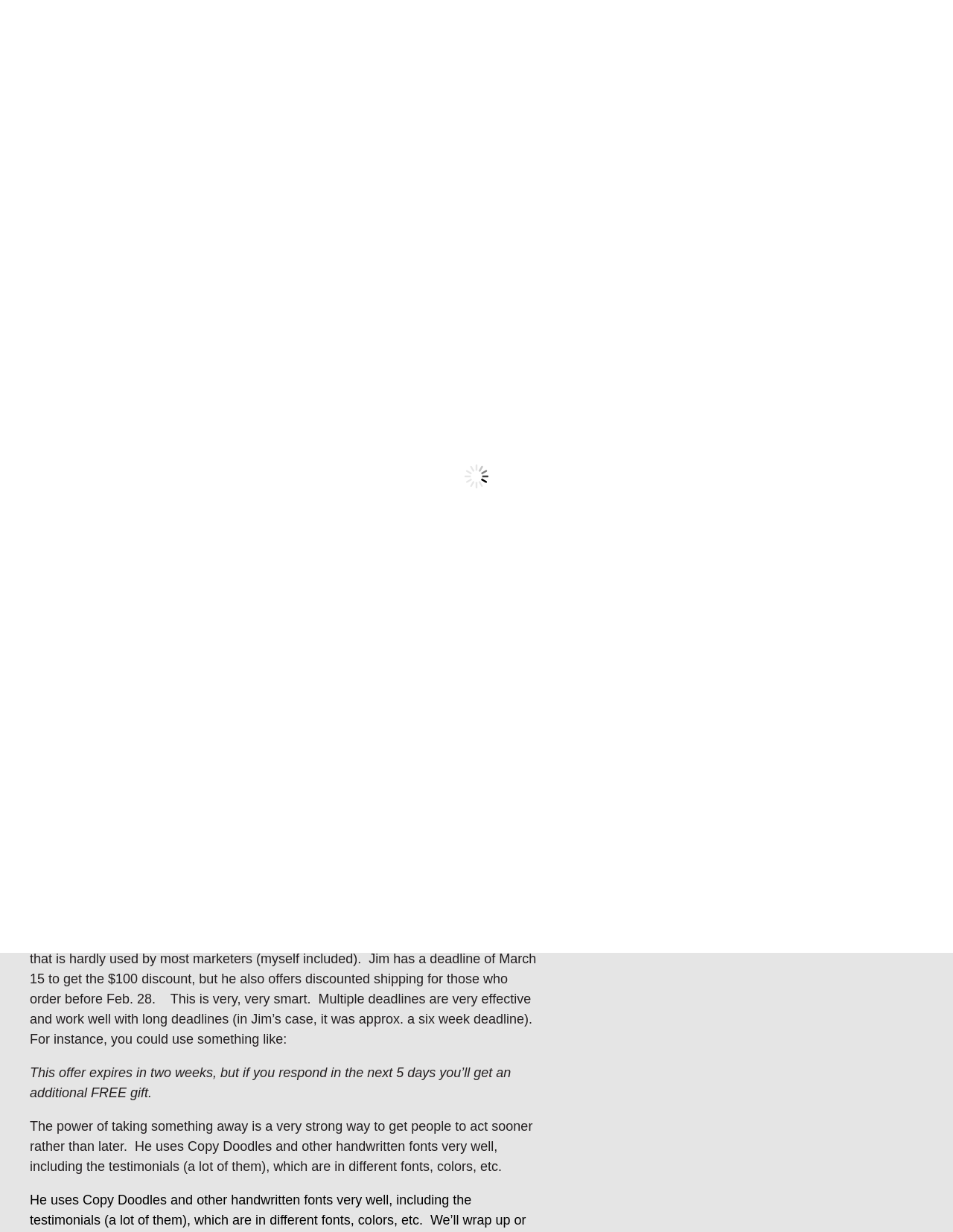Provide a one-word or brief phrase answer to the question:
What is the name of the company mentioned in the article?

Gel-Lite Candles Corp.